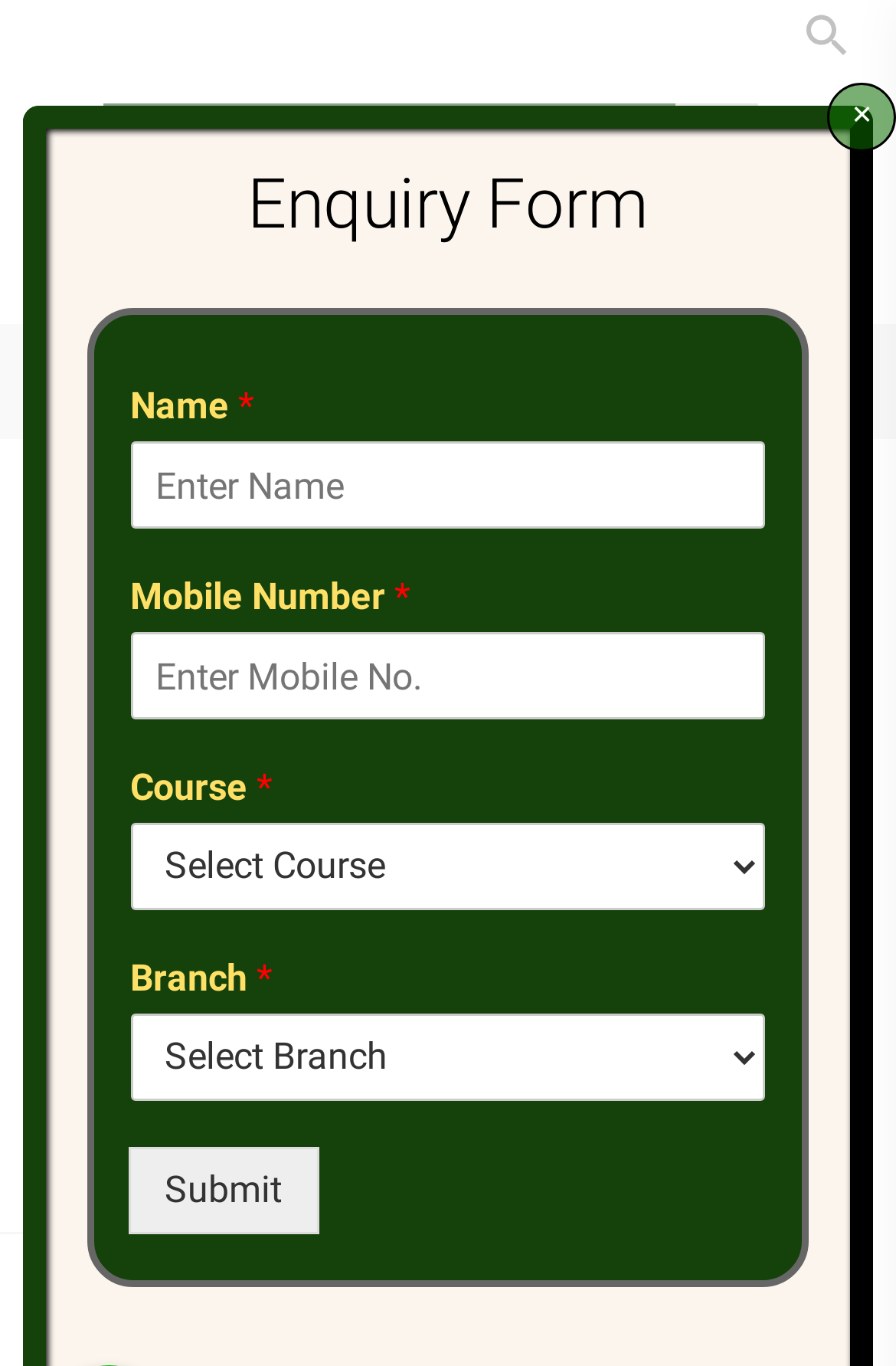Please find and report the bounding box coordinates of the element to click in order to perform the following action: "Go to the home page". The coordinates should be expressed as four float numbers between 0 and 1, in the format [left, top, right, bottom].

[0.038, 0.709, 0.136, 0.738]